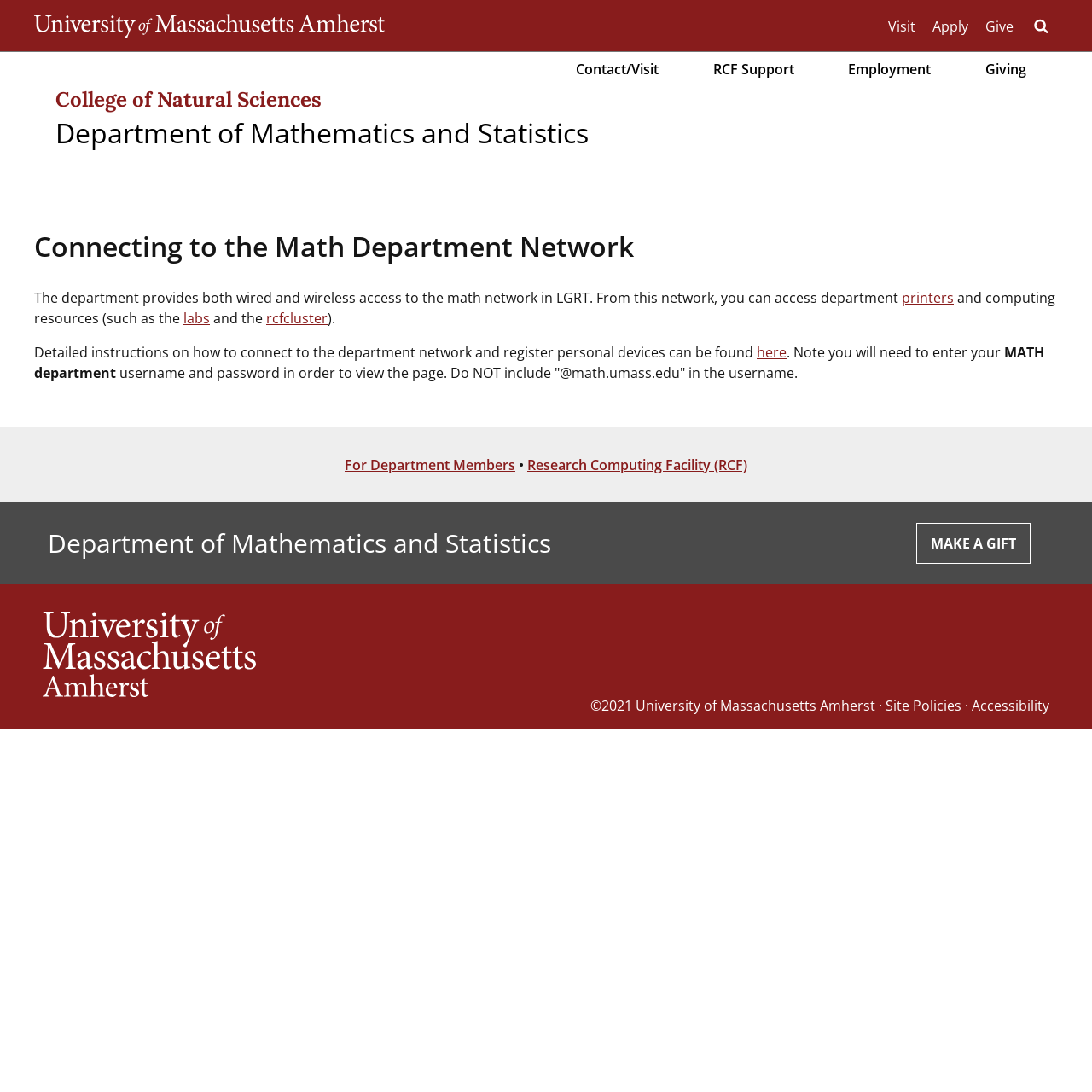Detail the various sections and features present on the webpage.

The webpage is about connecting to the Math Department Network at the University of Massachusetts Amherst. At the top, there are several links, including "Jump to navigation", "The University of Massachusetts Amherst", and "Search UMass.edu". Below these links, there are two rows of links. The first row includes "Visit", "Apply", "Give", and "Search UMass.edu". The second row includes "Contact/Visit", "RCF Support", "Employment", and "Giving".

The main content of the webpage is an article that provides information on how to connect to the Math Department Network. The article has a heading "Connecting to the Math Department Network" and several paragraphs of text. The text explains that the department provides both wired and wireless access to the math network in LGRT, and that users can access department printers, computing resources, and labs from this network. There are also links to more information on how to connect to the department network and register personal devices.

On the right side of the webpage, there is a section with links for department members, including "For Department Members" and "Research Computing Facility (RCF)". Below this section, there is a heading "Department of Mathematics and Statistics" with a link to the department's webpage. There is also a link to "MAKE A GIFT" and a University of Massachusetts Amherst logo.

At the bottom of the webpage, there is a footer section with links to the University of Massachusetts Amherst's webpage, a copyright notice, and links to "Site Policies" and "Accessibility".